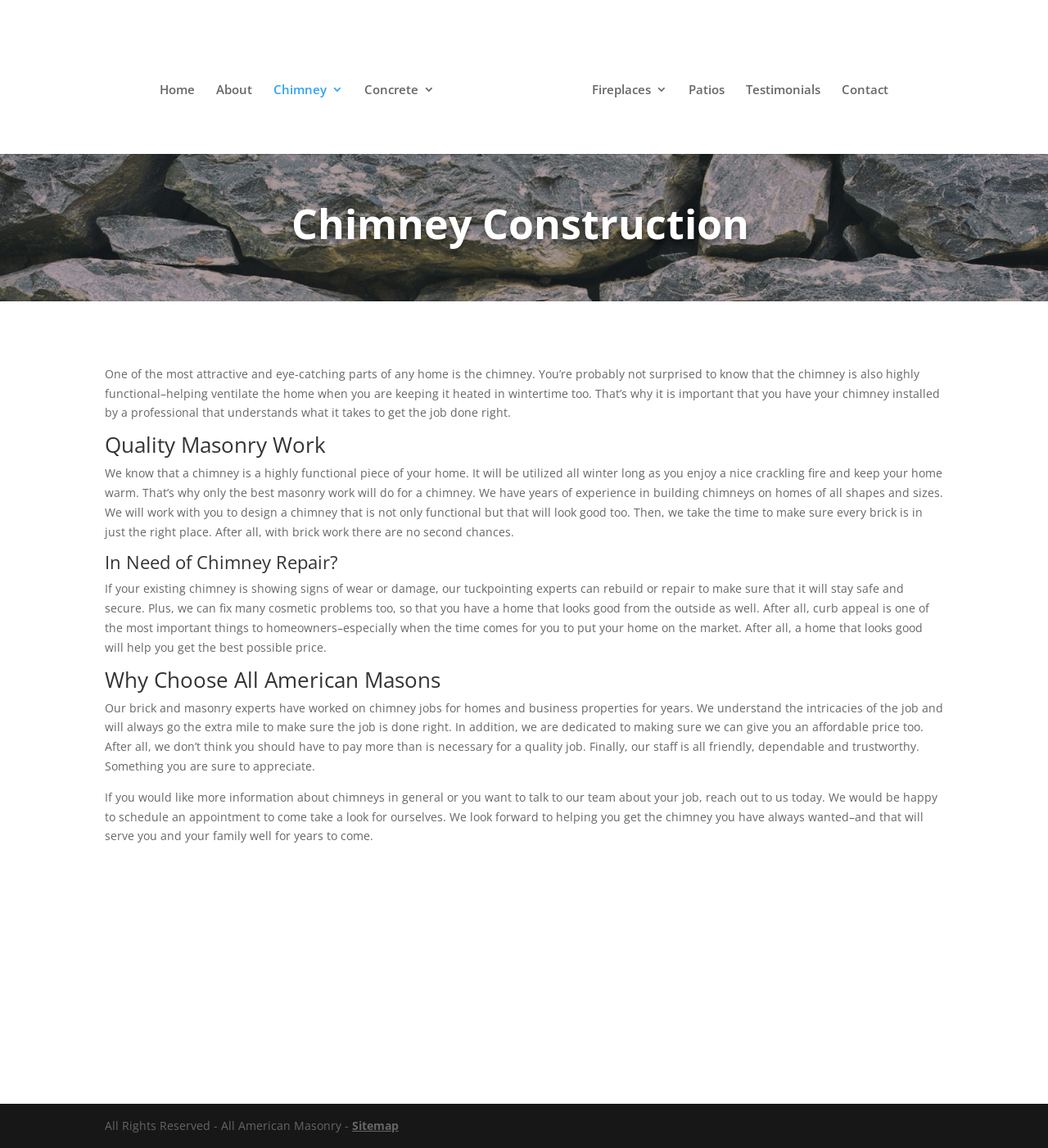Please locate the bounding box coordinates of the element that should be clicked to complete the given instruction: "Read the 'Recent Posts'".

None